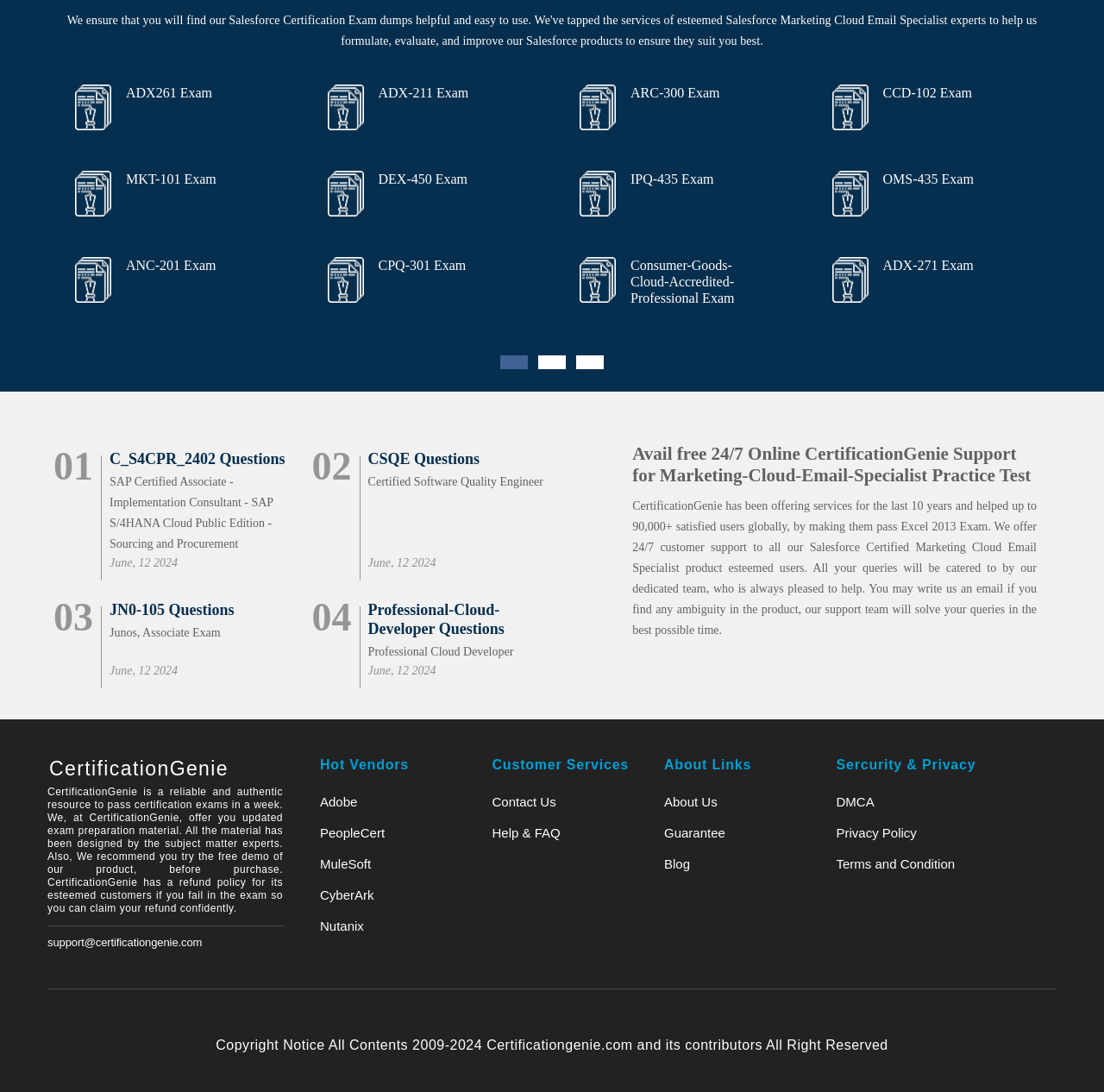Extract the bounding box coordinates for the UI element described by the text: "Terms and Condition". The coordinates should be in the form of [left, top, right, bottom] with values between 0 and 1.

[0.757, 0.785, 0.865, 0.798]